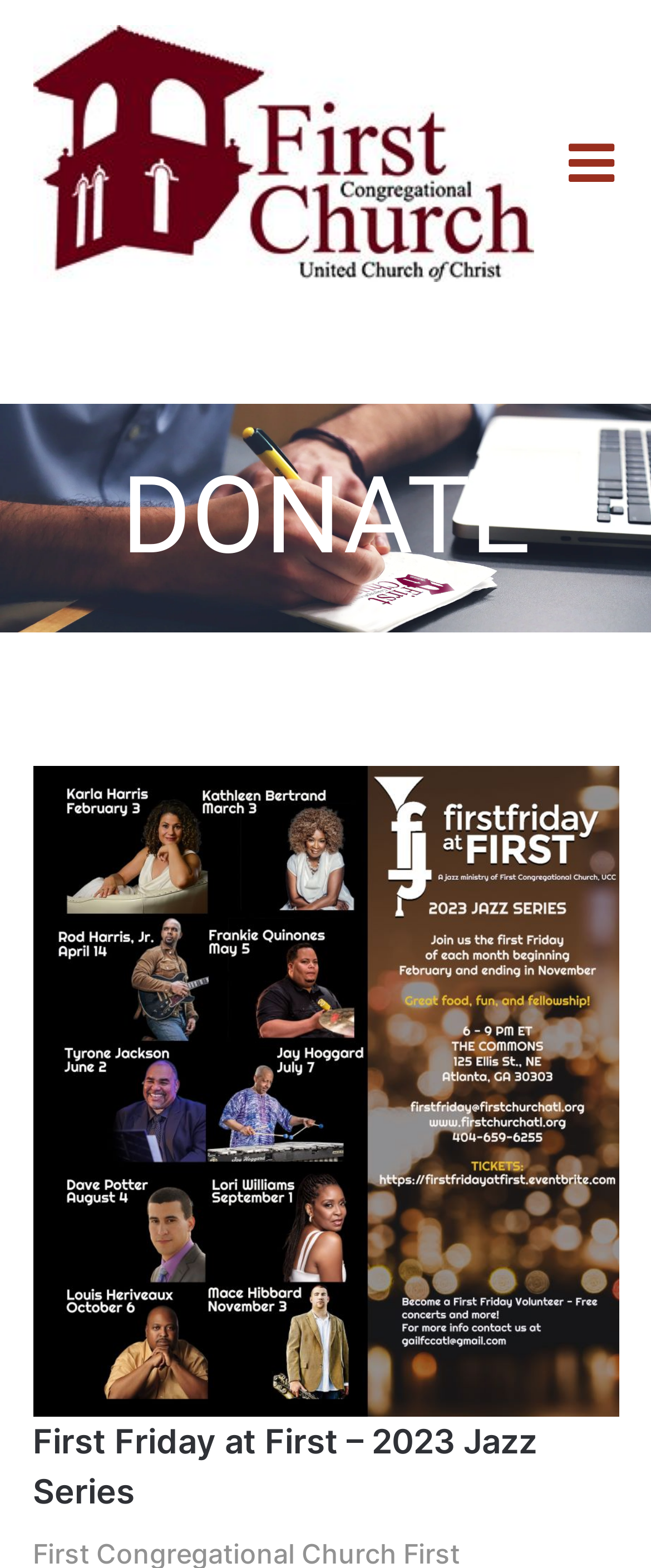Based on the element description, predict the bounding box coordinates (top-left x, top-left y, bottom-right x, bottom-right y) for the UI element in the screenshot: DONATE

[0.049, 0.279, 0.951, 0.381]